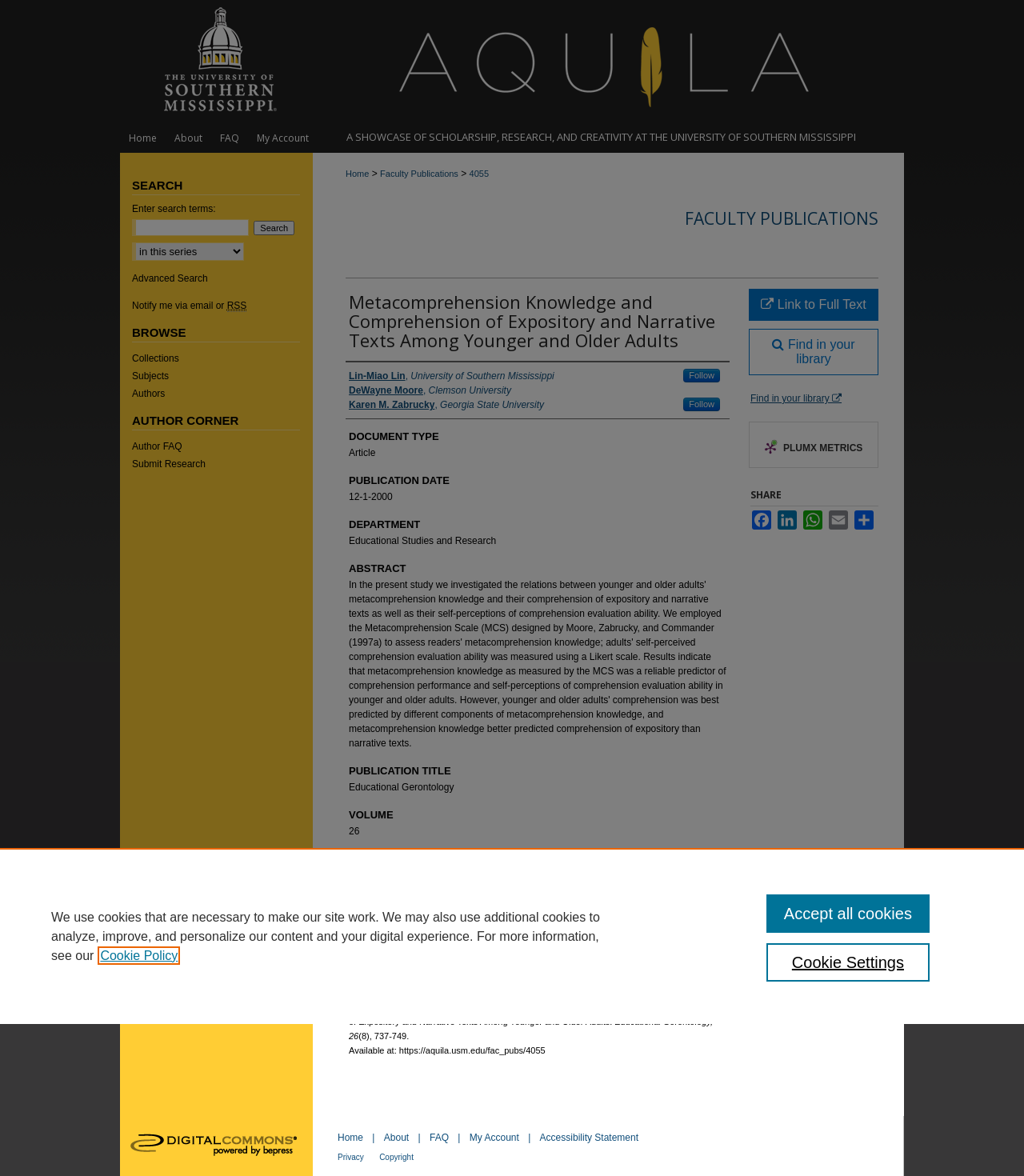Answer the question using only one word or a concise phrase: What is the name of the department associated with the publication?

Educational Studies and Research